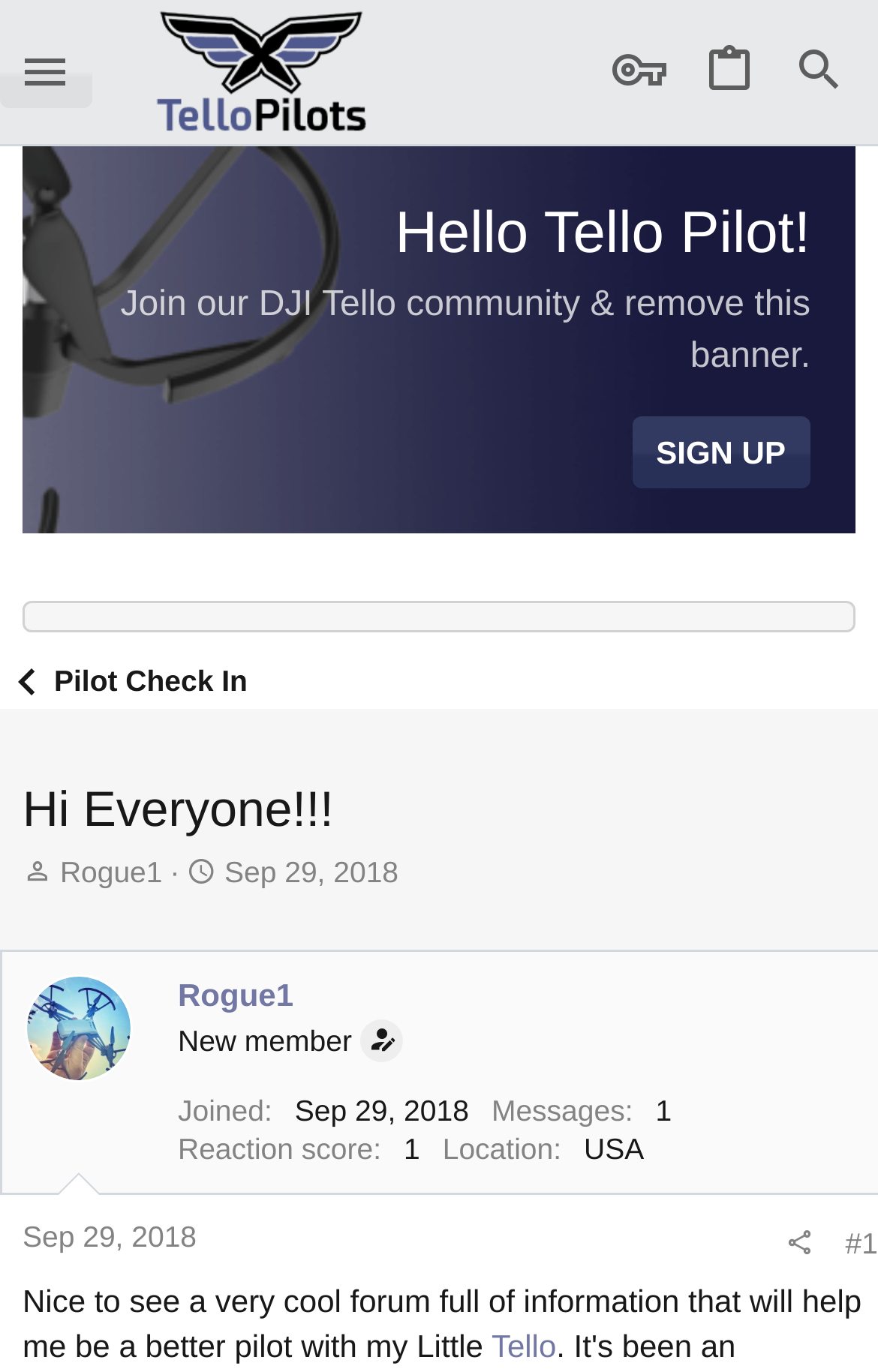Create an elaborate caption that covers all aspects of the webpage.

This webpage is a forum dedicated to DJI Tello drones, with a focus on community discussion and information sharing. At the top left, there is a menu button and a logo image of the DJI Tello Drone Forum. To the right of the logo, there are two links, one with a icon and another with a icon. Below these elements, there is a search textbox and a link to search with a dropdown menu.

The main content of the page is divided into two sections. On the left, there is a welcome message "Hello Tello Pilot!" and a call to action to sign up and remove a banner. Below this, there is a link to "Pilot Check In" and a heading "Hi Everyone!!!".

On the right, there is a profile section with information about a user named "Rogue1". This section includes the user's start date, a link to their profile, and a heading with their username. Below this, there are several description lists detailing the user's joined date, messages, reaction score, and location.

Further down the page, there is a header section with a link to a specific date and time, a share link, and a link to a post numbered "#1". The main content of the page is a post from the user "Rogue1", which is a positive message about the forum and its usefulness in becoming a better pilot with their Little Tello drone.